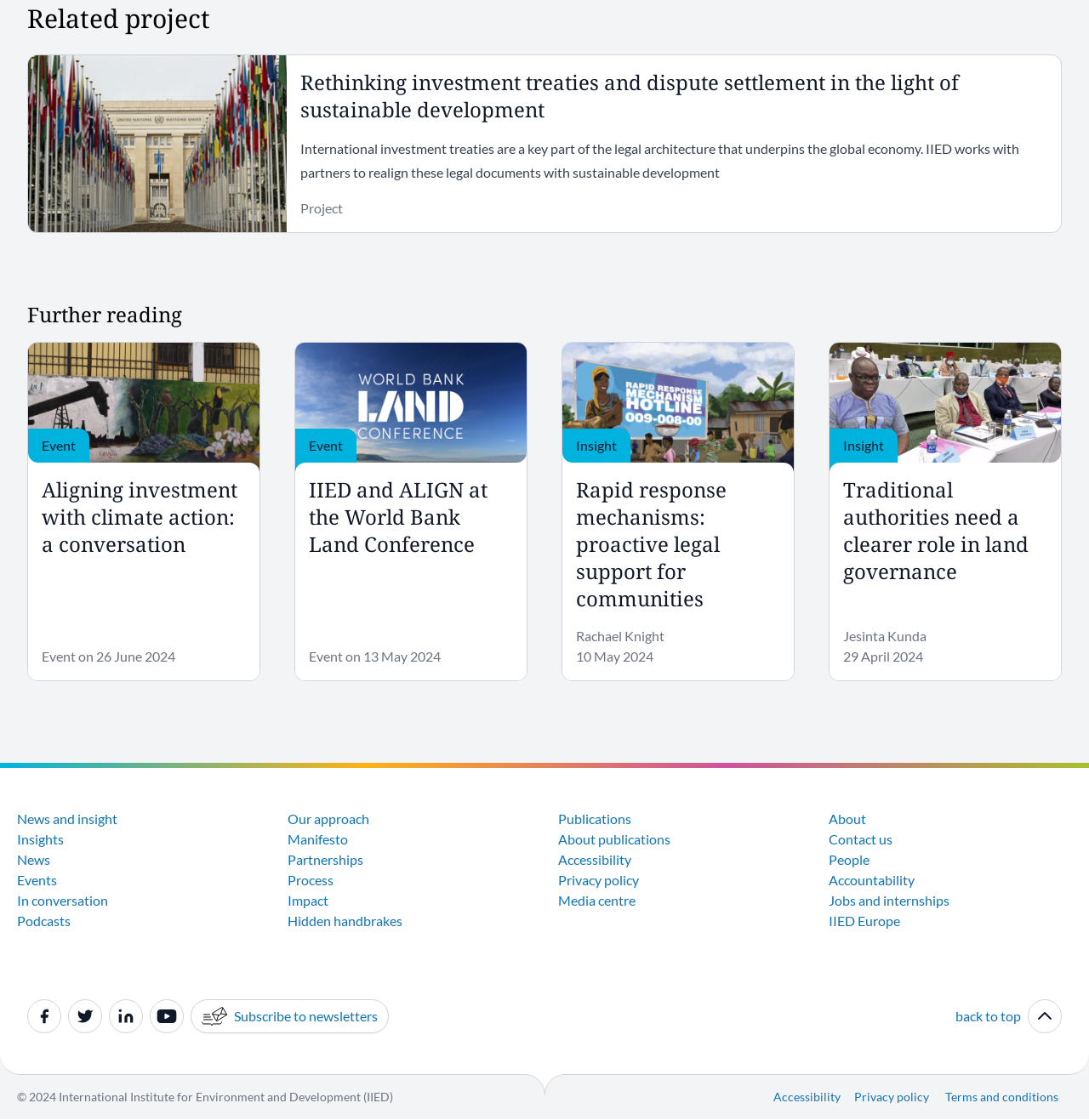Provide the bounding box coordinates of the UI element that matches the description: "About publications".

[0.512, 0.742, 0.616, 0.756]